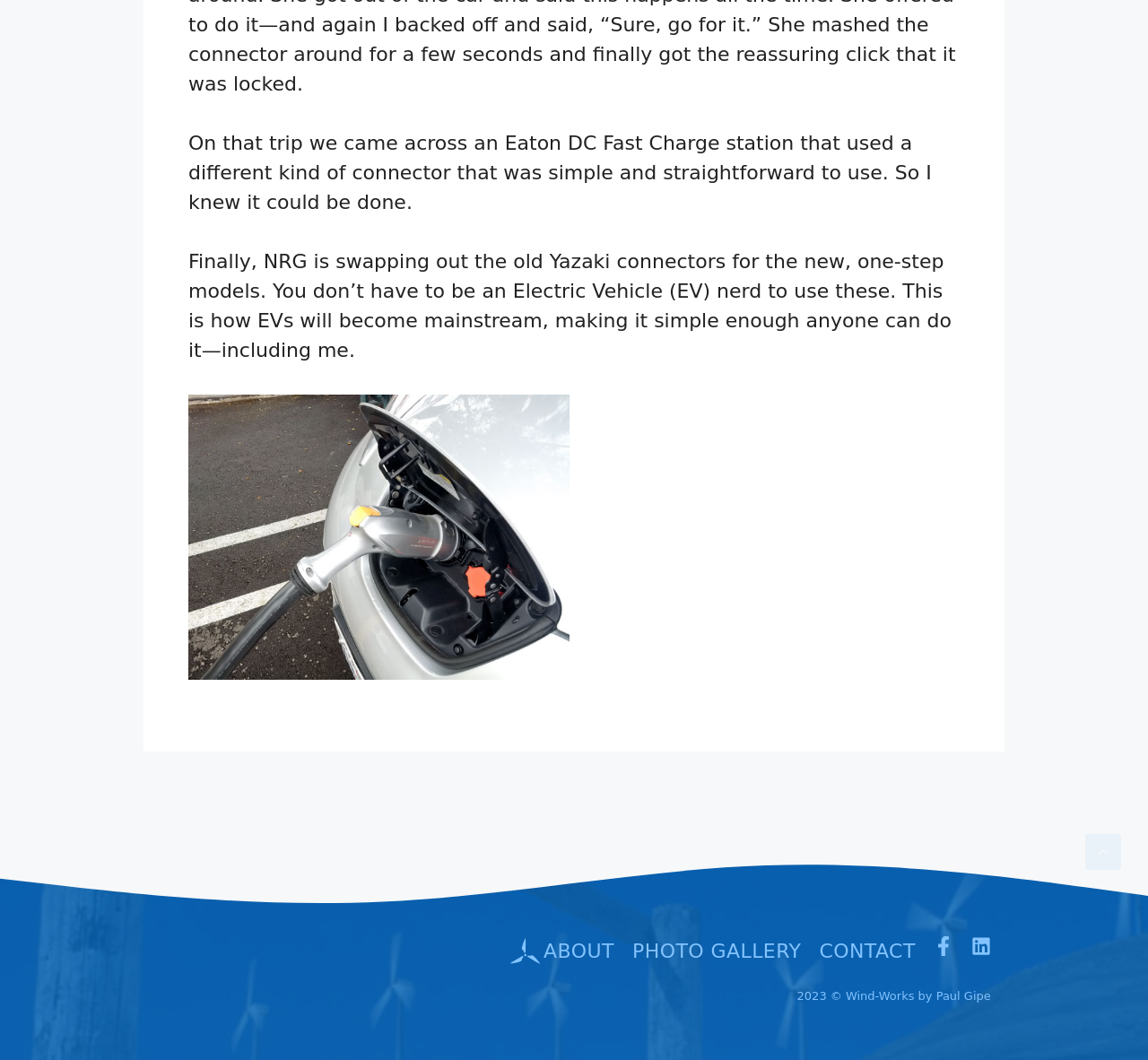Using the webpage screenshot and the element description parent_node: ABOUT, determine the bounding box coordinates. Specify the coordinates in the format (top-left x, top-left y, bottom-right x, bottom-right y) with values ranging from 0 to 1.

[0.846, 0.883, 0.863, 0.902]